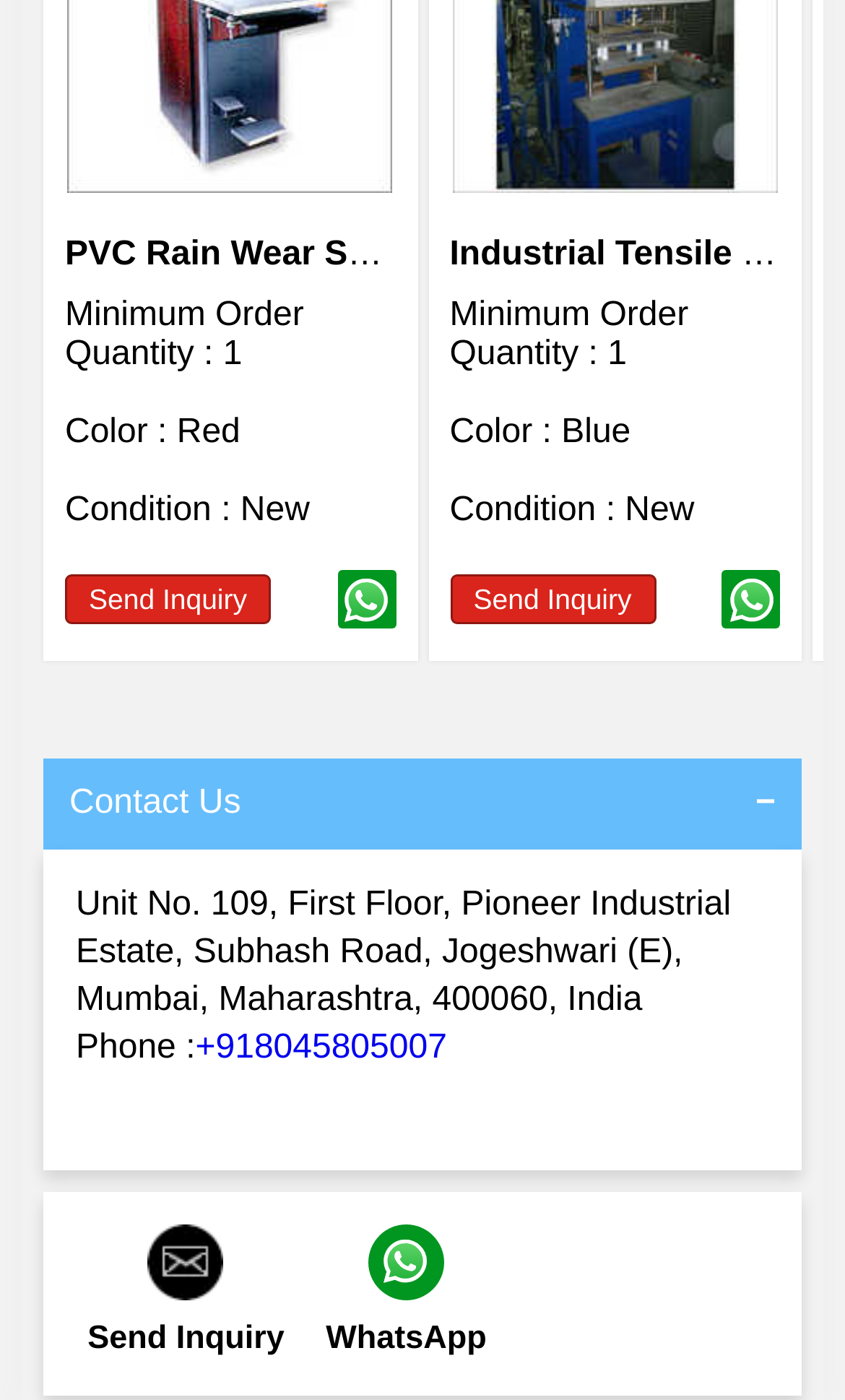Using the element description: "PVC Rain Wear Sealing Machine", determine the bounding box coordinates for the specified UI element. The coordinates should be four float numbers between 0 and 1, [left, top, right, bottom].

[0.077, 0.169, 0.705, 0.195]